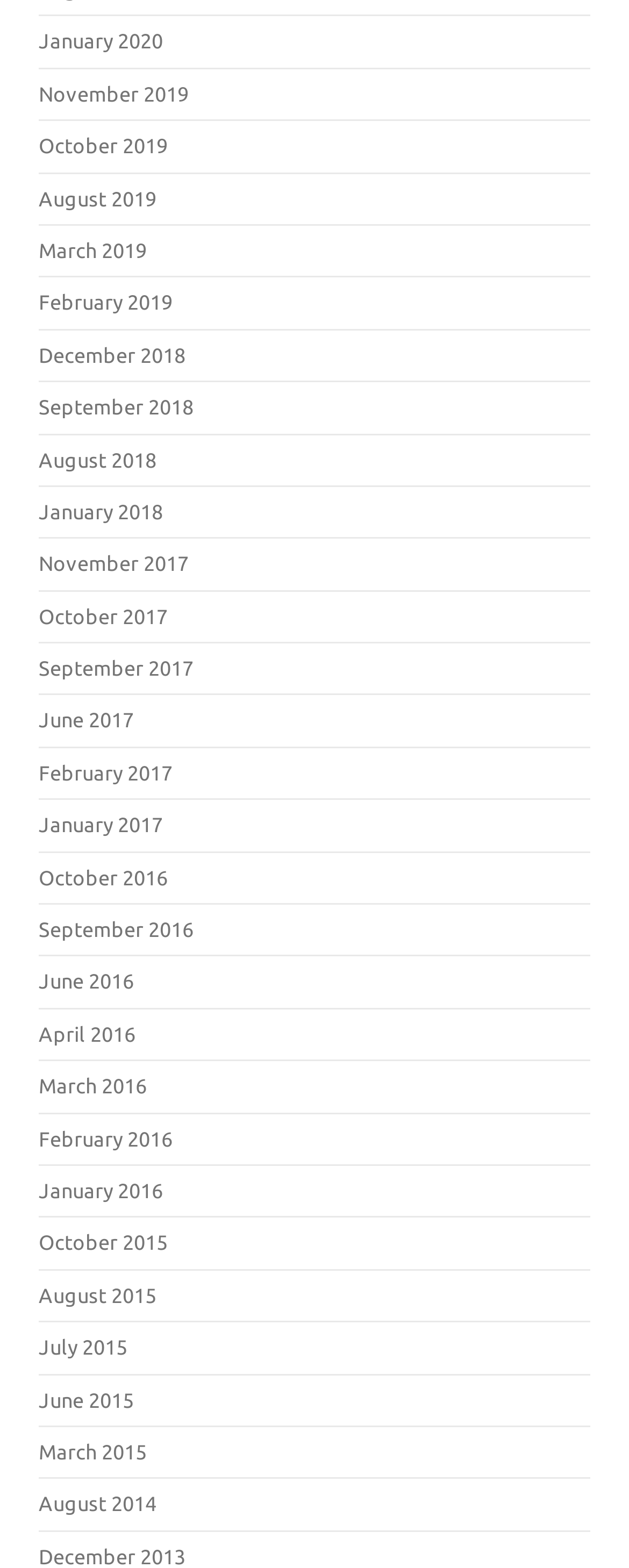Determine the bounding box coordinates of the area to click in order to meet this instruction: "view January 2020".

[0.062, 0.019, 0.259, 0.033]